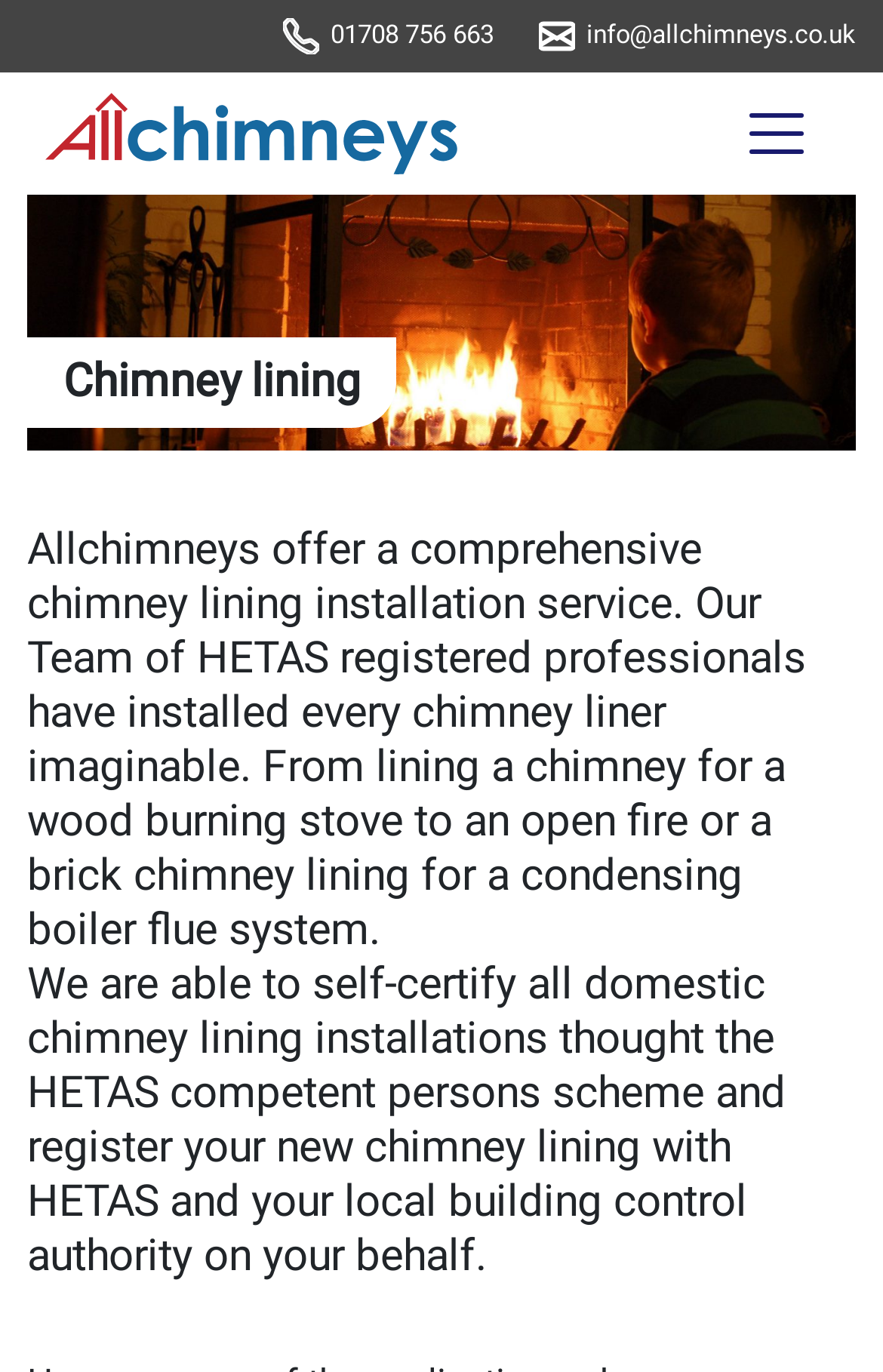Provide the bounding box coordinates for the specified HTML element described in this description: "info@allchimneys.co.uk". The coordinates should be four float numbers ranging from 0 to 1, in the format [left, top, right, bottom].

[0.664, 0.0, 0.969, 0.053]